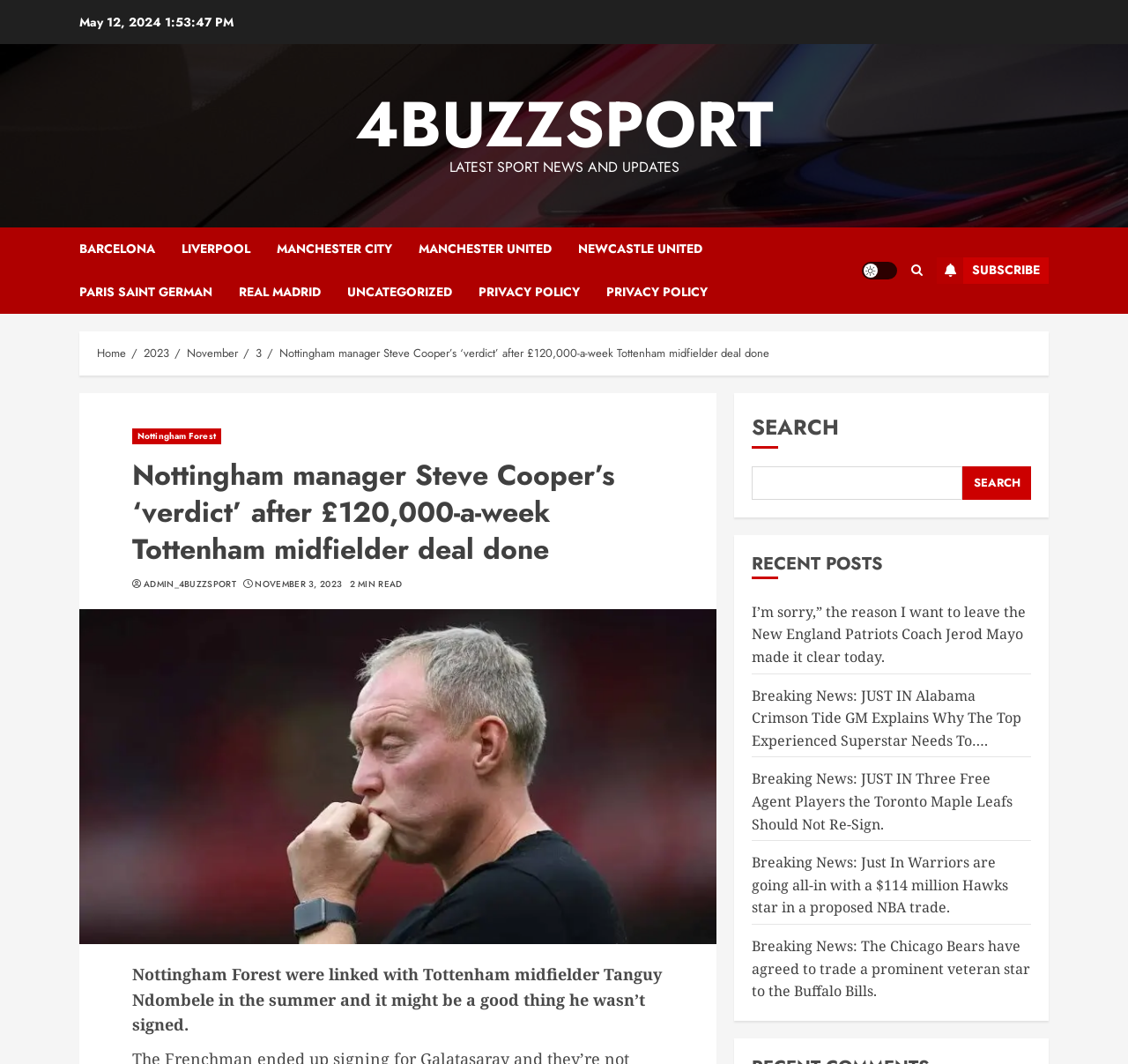How many links are in the breadcrumbs navigation?
Please analyze the image and answer the question with as much detail as possible.

I counted the number of links in the breadcrumbs navigation by looking at the navigation element with the label 'Breadcrumbs' and its child link elements. There are 5 links in total: 'Home', '2023', 'November', '3', and the article title.